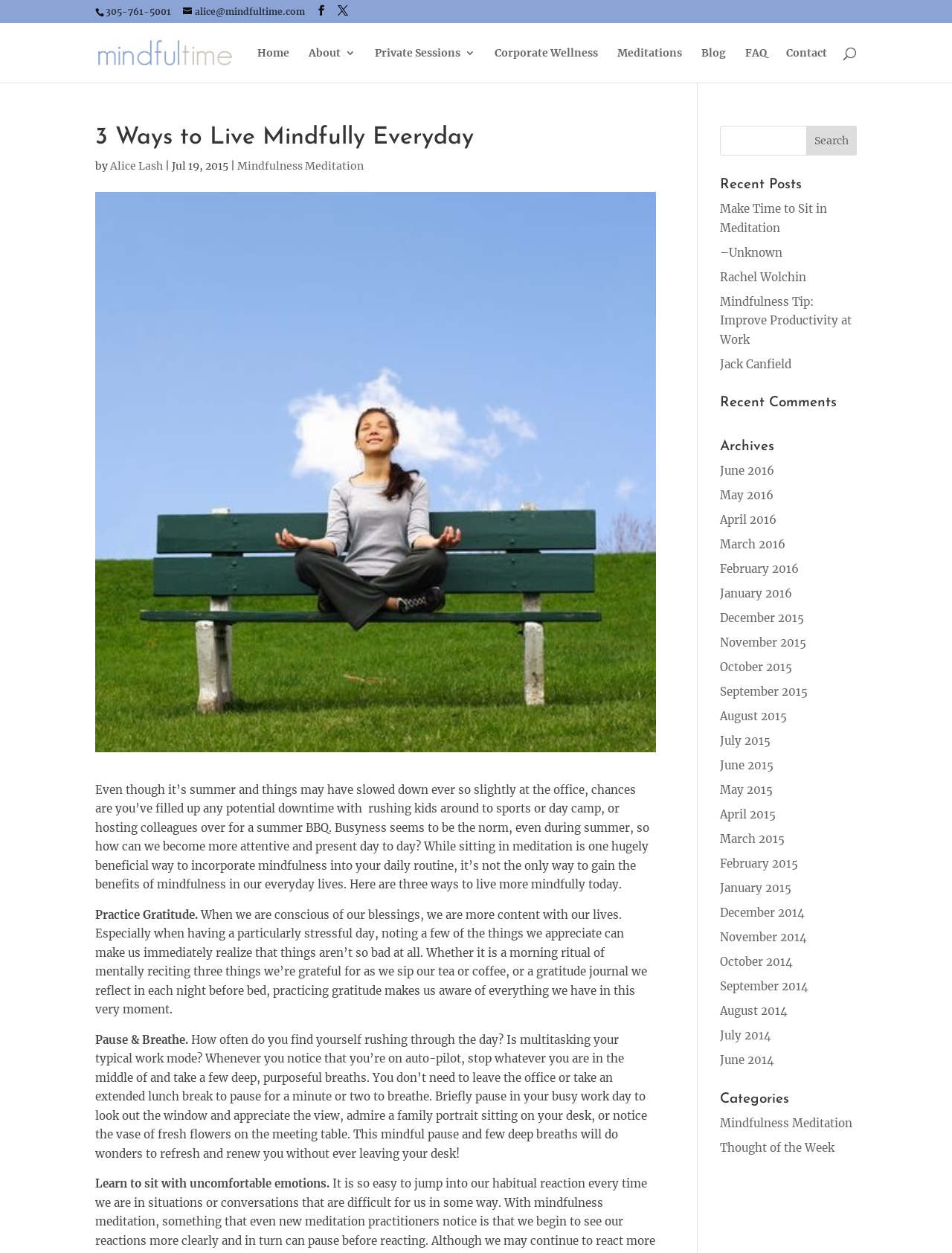Specify the bounding box coordinates for the region that must be clicked to perform the given instruction: "Read the blog".

[0.737, 0.038, 0.762, 0.066]